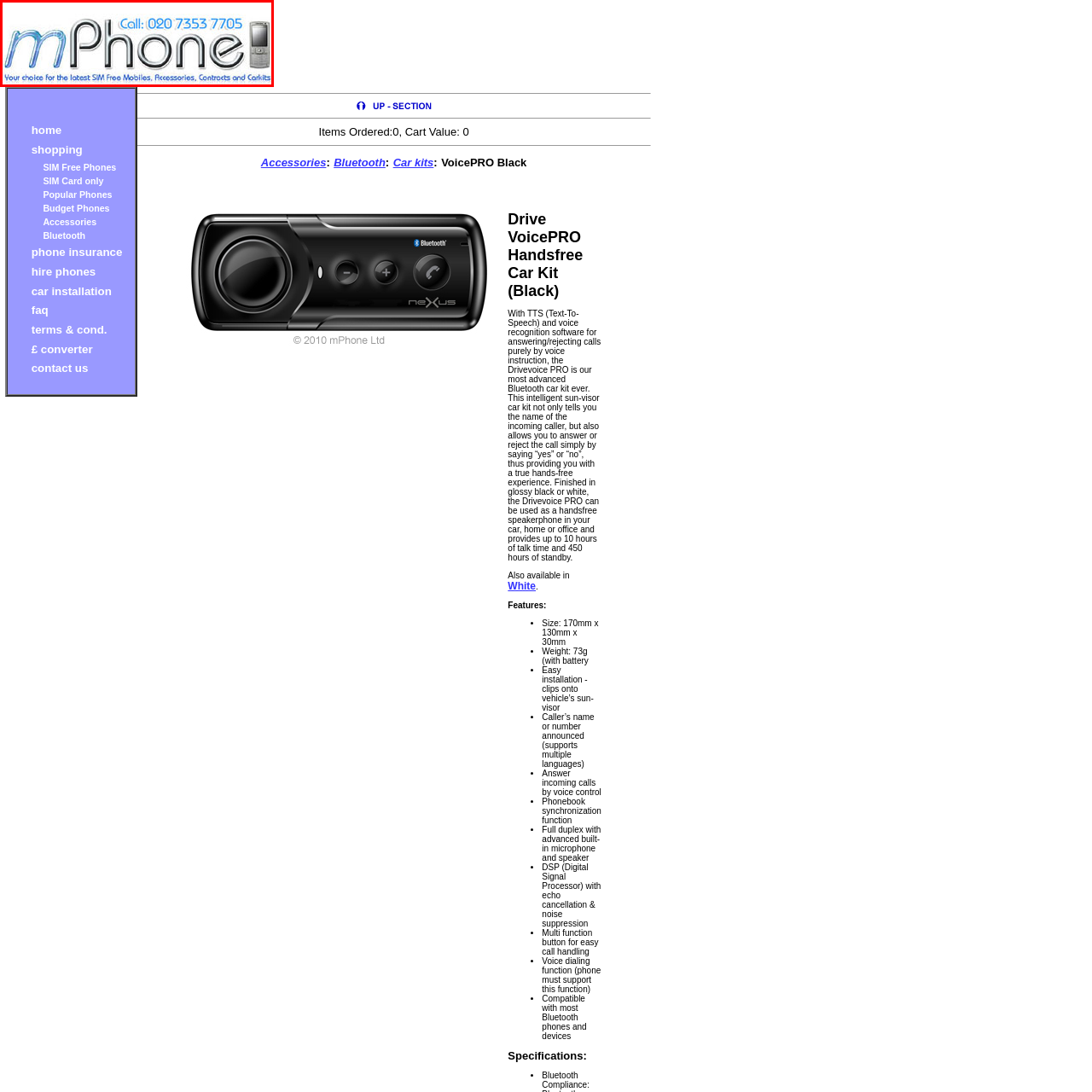Offer a detailed description of the content within the red-framed image.

The image features the logo of "mPhone," a retailer specializing in SIM-free mobile phones, accessories, contracts, and car kits. The logo is designed with a modern font, prominently showcasing the name "mPhone" in blue, which conveys a sense of innovation and technology. Below the logo, there is a contact number, "020 7353 7705," emphasizing accessibility for customer inquiries. Additionally, a tagline reading "Your choice for the latest SIM Free Mobiles, Accessories, Contracts and Car Kits" highlights the store’s offerings, appealing to mobile consumers looking for the latest products without contracts. The overall design exudes a professional yet inviting feel, suitable for an online shop.